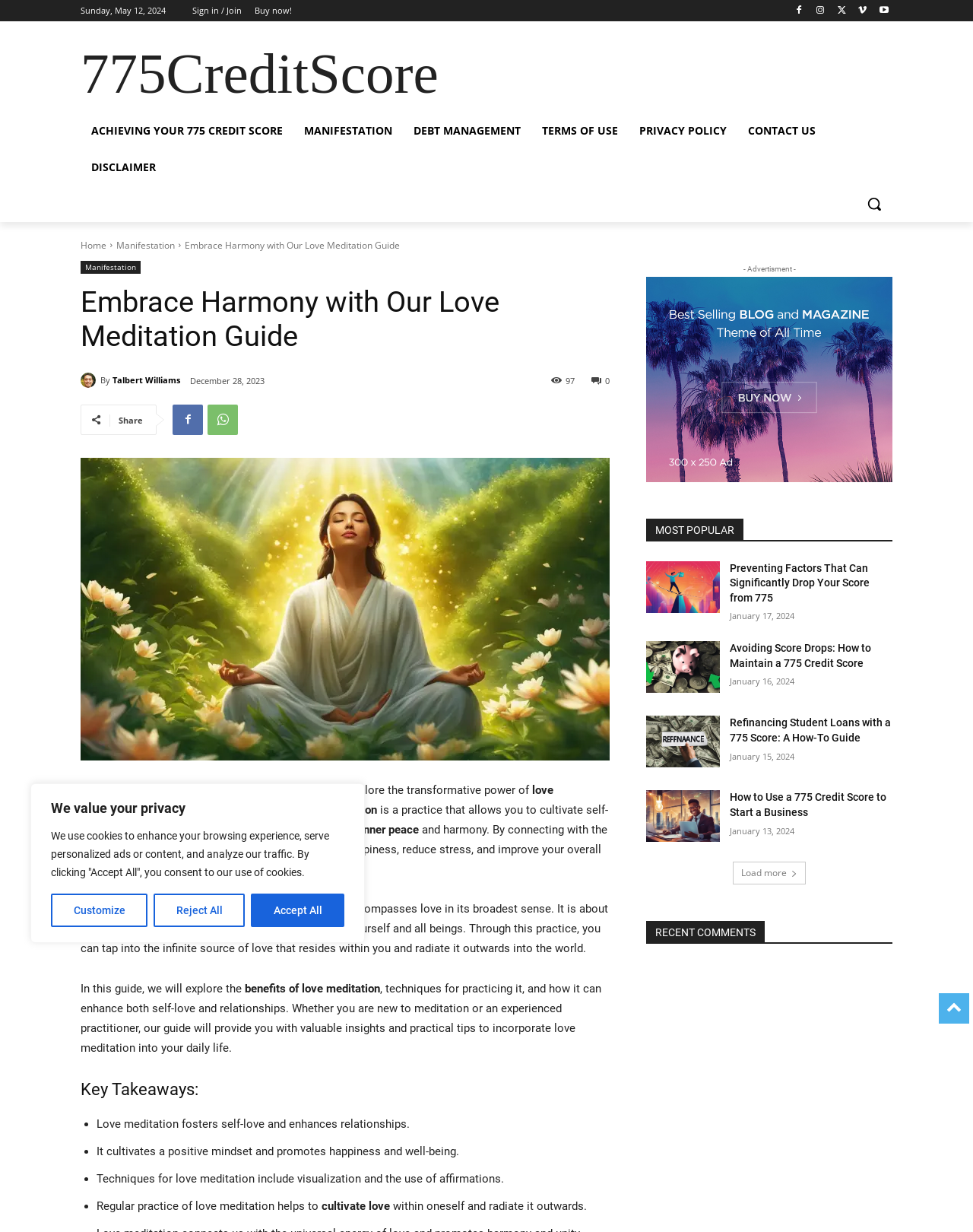Provide a thorough and detailed response to the question by examining the image: 
What is the topic of the webpage?

The topic of the webpage can be inferred from the text and headings on the webpage. The webpage has a heading 'Embrace Harmony with Our Love Meditation Guide' and the text mentions 'love meditation' several times, indicating that the topic of the webpage is love meditation.